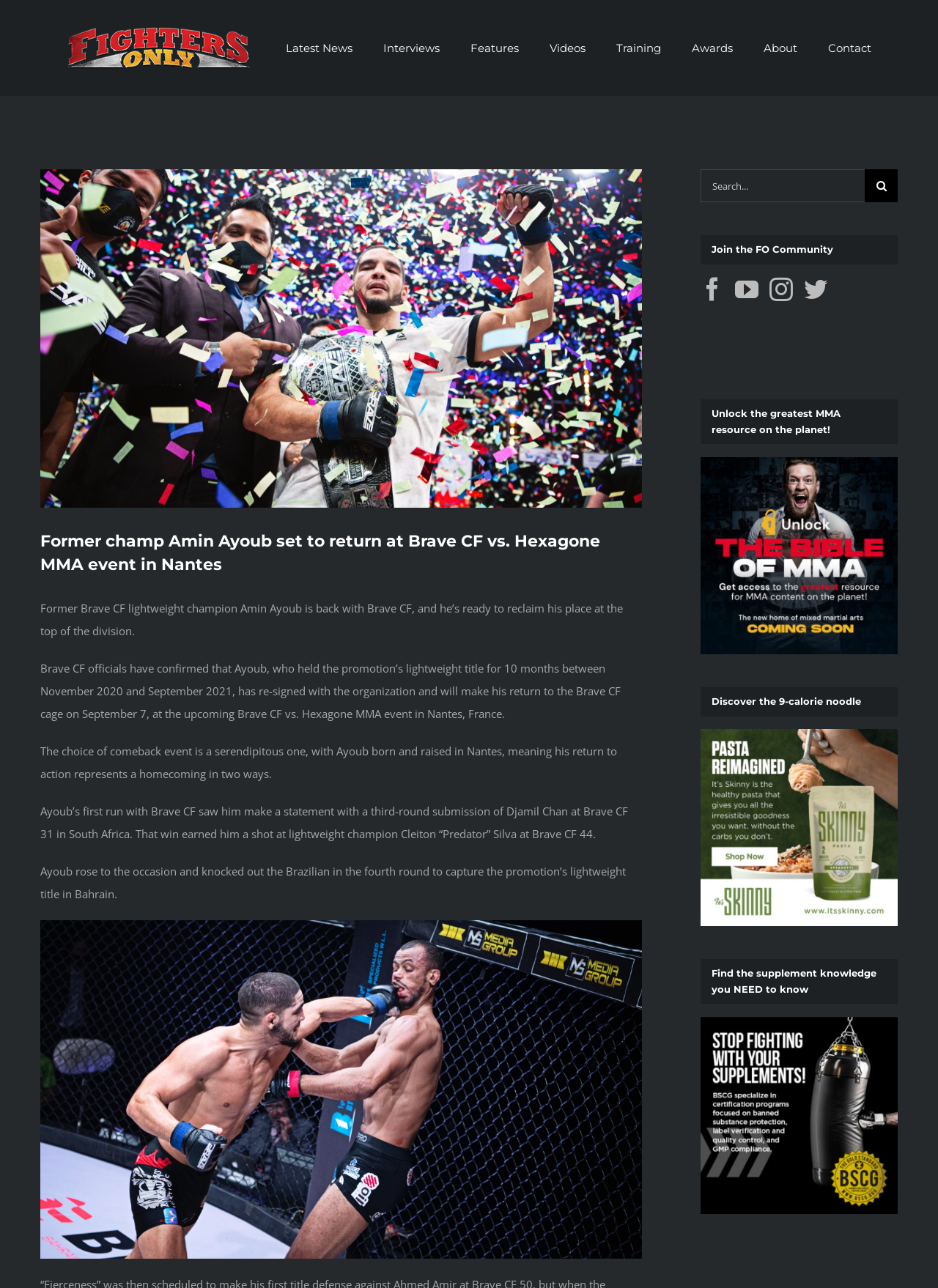Find and indicate the bounding box coordinates of the region you should select to follow the given instruction: "Go to Top".

[0.904, 0.708, 0.941, 0.728]